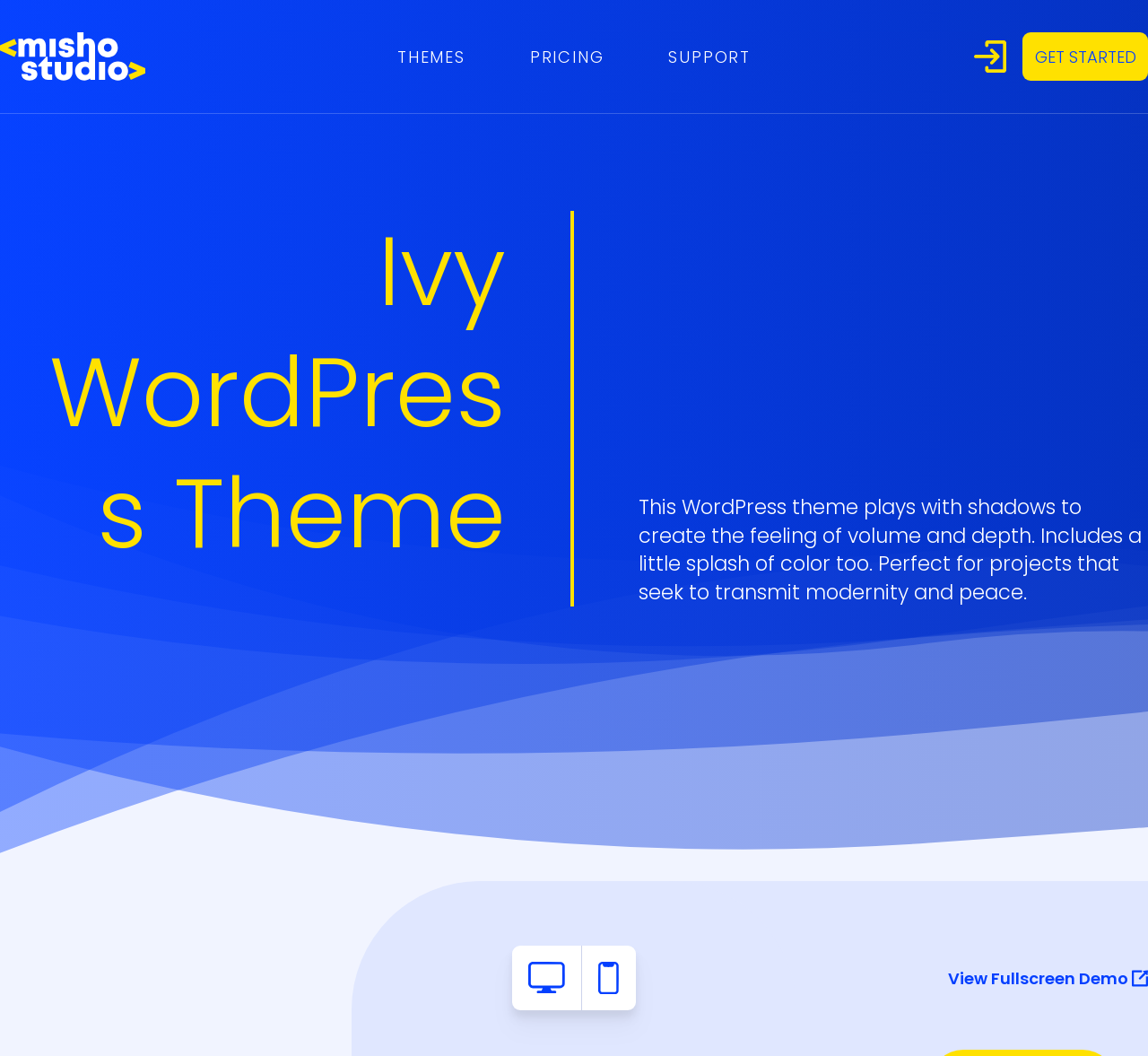Identify the coordinates of the bounding box for the element described below: "parent_node: GET STARTED". Return the coordinates as four float numbers between 0 and 1: [left, top, right, bottom].

[0.848, 0.038, 0.877, 0.069]